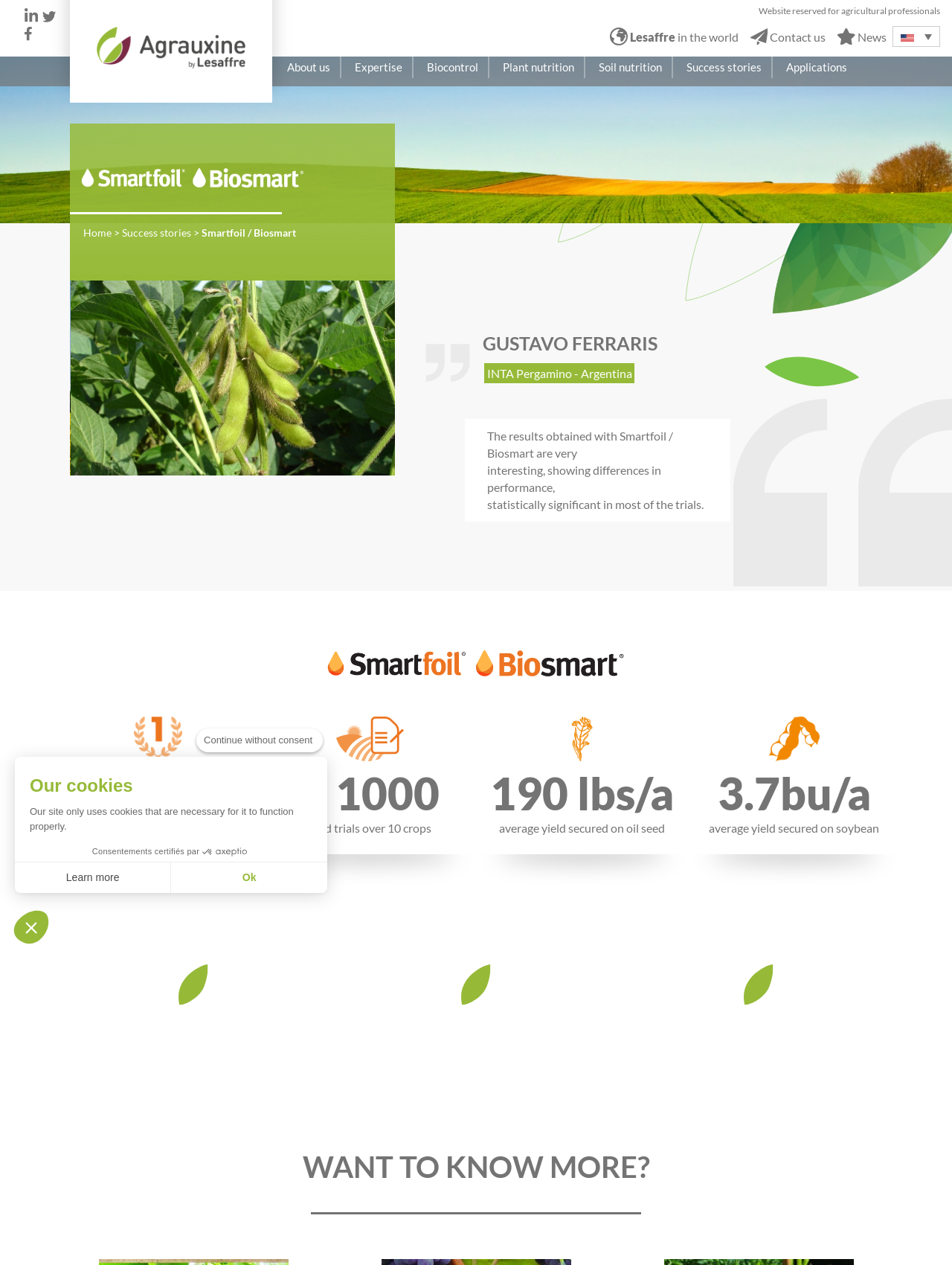Provide a comprehensive caption for the webpage.

The webpage is titled "Smartfoil / Biosmart" and appears to be a professional website for agricultural professionals. At the top, there are several links and images, including a logo and a few navigation links. Below this, there is a heading that reads "Smartfoil / Biosmart" with an accompanying image.

The main content of the webpage is divided into sections. On the left side, there are several links to different pages, including "About us", "Expertise", "Biocontrol", and others. On the right side, there is a section with a heading that reads "Website reserved for agricultural professionals". Below this, there are three links: "Lesaffre in the world", "Contact us", and "News", each accompanied by an image.

Further down the page, there is a section with a heading that reads "Success stories". This section contains a few paragraphs of text, including a quote from someone named Gustavo Ferraris, and some statistics about the results of using Smartfoil / Biosmart.

Below this, there are several sections with headings that read "leader", "EASY TO USE", "ENSURED ROI", and "SECURED YIELD". Each of these sections contains a few lines of text and some images.

At the very bottom of the page, there is a section with a heading that reads "WANT TO KNOW MORE?". Below this, there is a dialog box with a heading that reads "Consent Management Platform: Personalize Your Options". This dialog box contains several buttons and checkboxes, including options to consent to cookies, learn more, and close the dialog box.

Overall, the webpage appears to be a professional website for agricultural professionals, with a focus on showcasing the benefits and results of using Smartfoil / Biosmart.